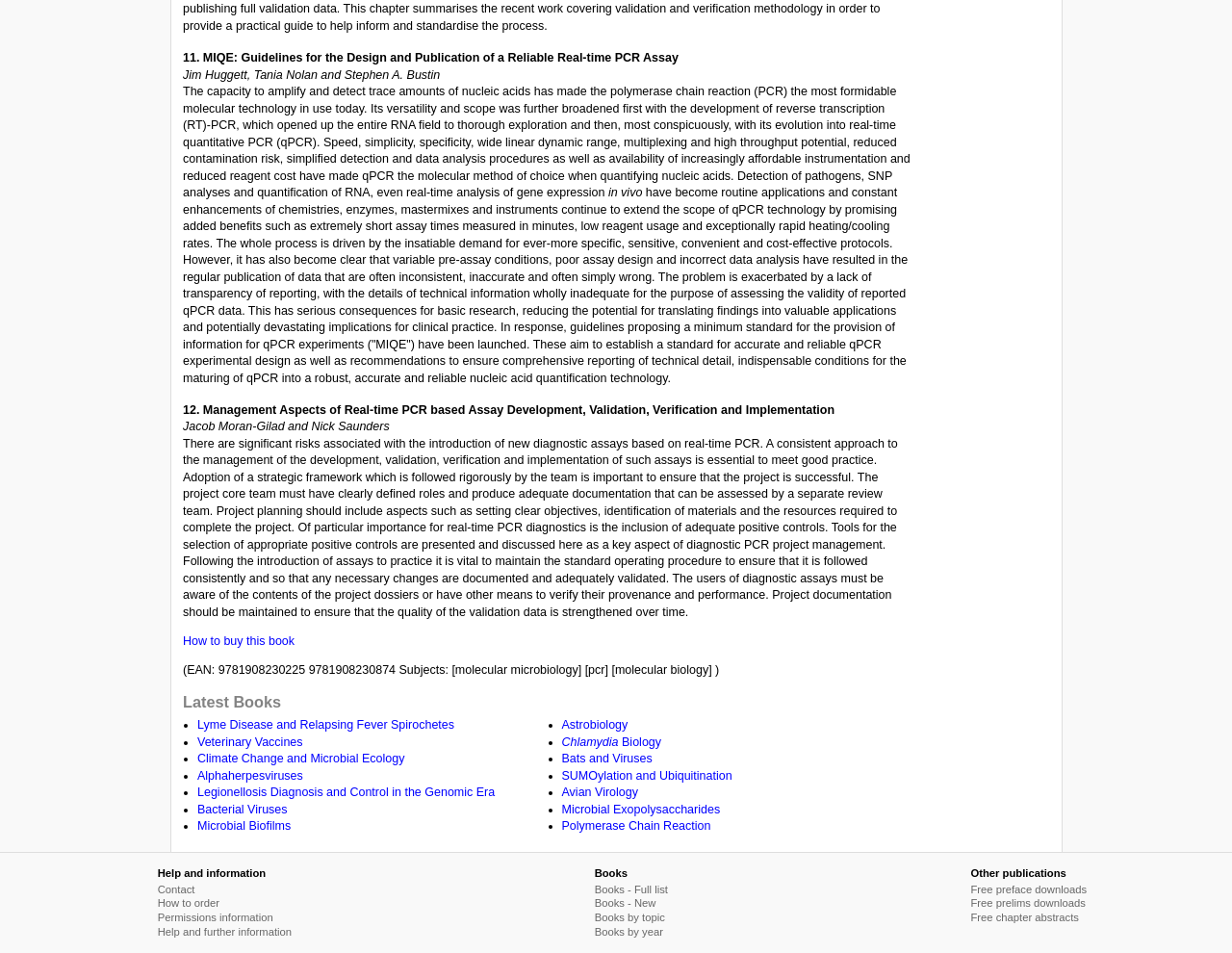Provide a short answer using a single word or phrase for the following question: 
What is the title of the first book?

MIQE